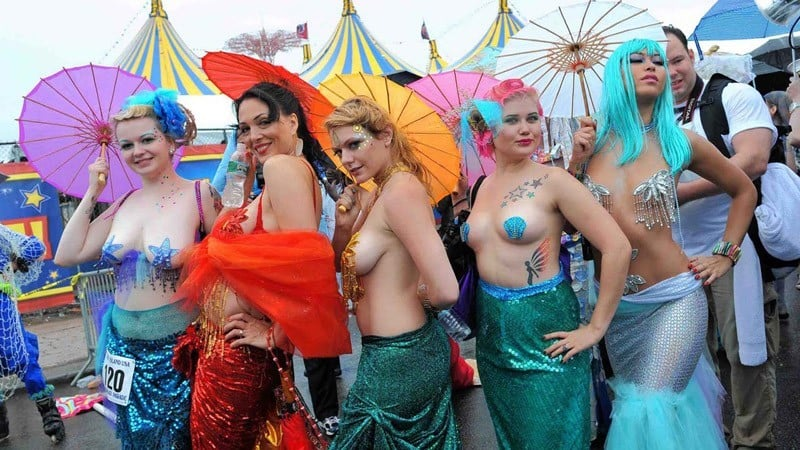Examine the screenshot and answer the question in as much detail as possible: What is the purpose of the parasols?

The purpose of the parasols is to shield the women from the elements, such as the sun or rain, while also adding a playful and festive touch to their appearance.